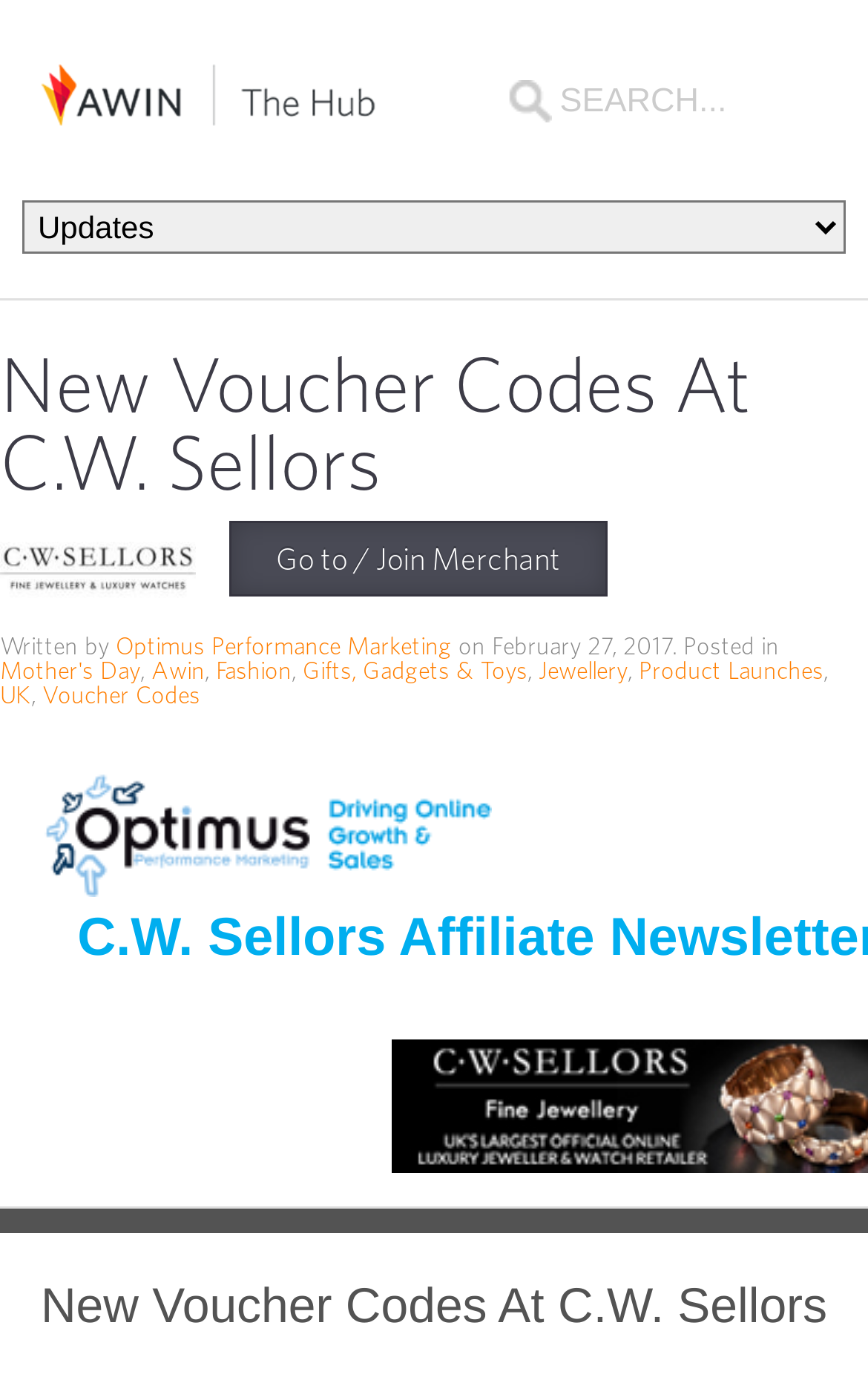Locate the bounding box of the UI element defined by this description: "name="s" placeholder="search..."". The coordinates should be given as four float numbers between 0 and 1, formatted as [left, top, right, bottom].

[0.645, 0.0, 0.974, 0.145]